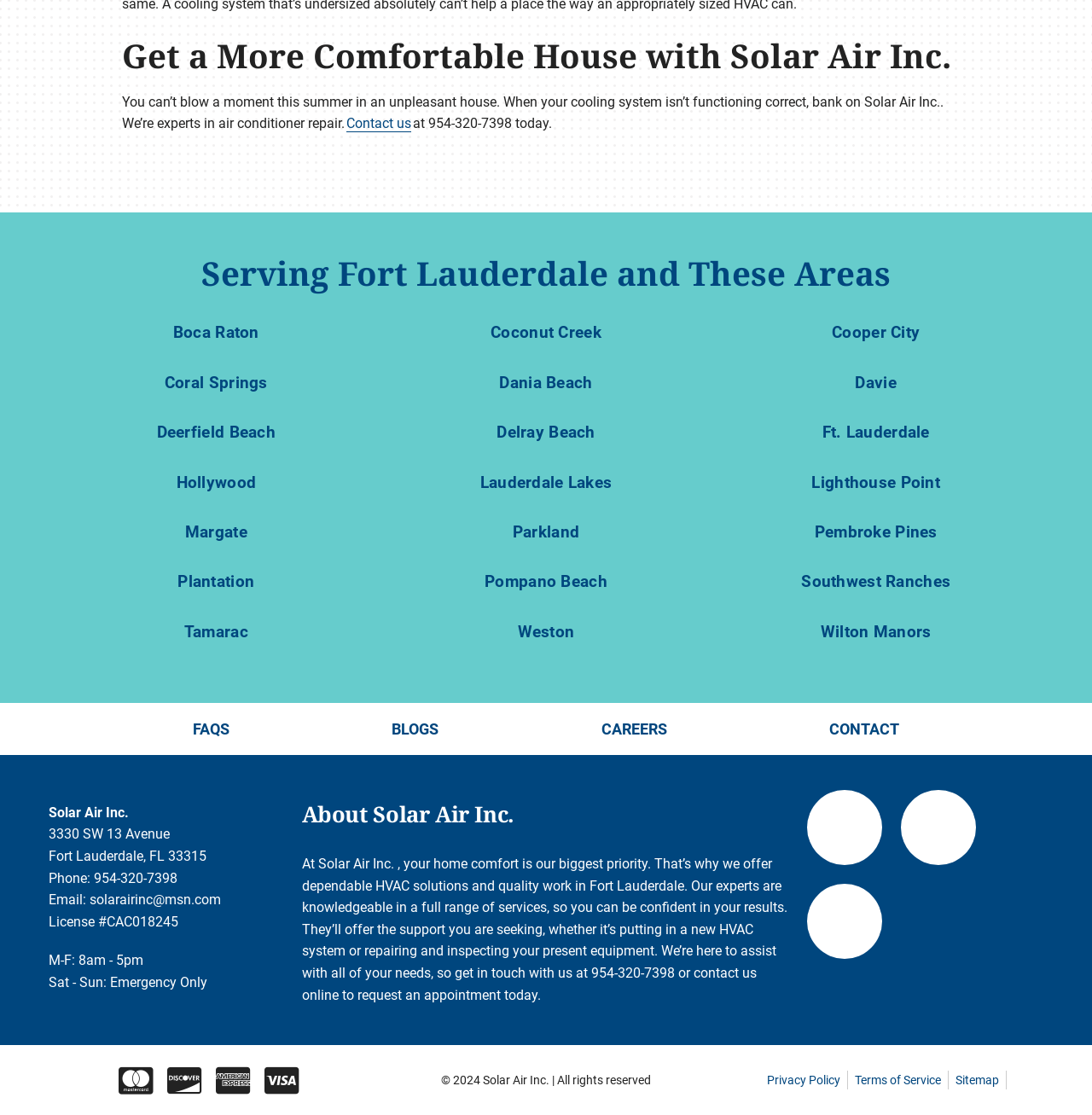Determine the bounding box coordinates for the clickable element required to fulfill the instruction: "Learn more about Solar Air Inc.". Provide the coordinates as four float numbers between 0 and 1, i.e., [left, top, right, bottom].

[0.112, 0.033, 0.888, 0.067]